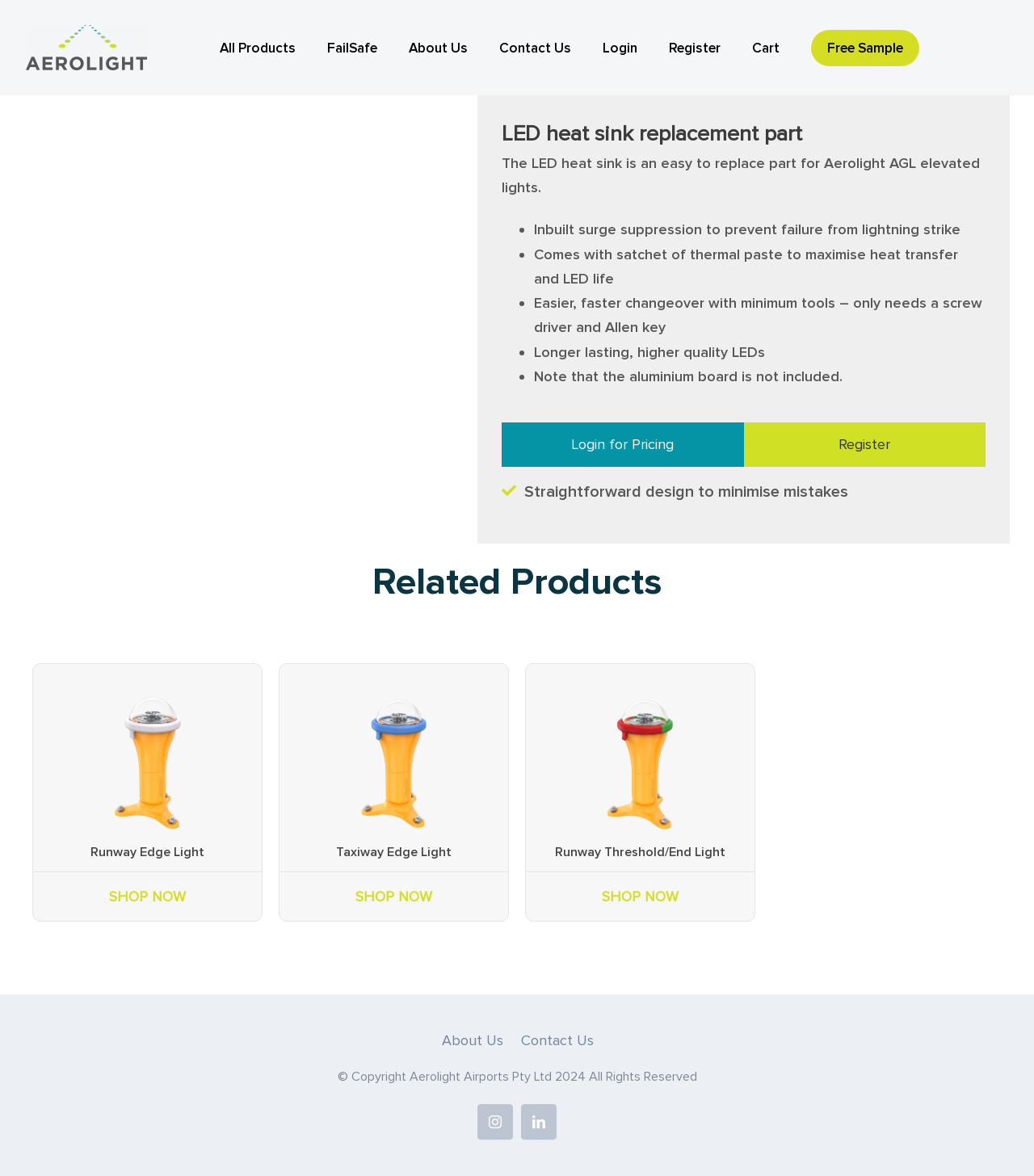Can you find the bounding box coordinates for the element to click on to achieve the instruction: "Go to 'About Us' page"?

[0.395, 0.0, 0.452, 0.081]